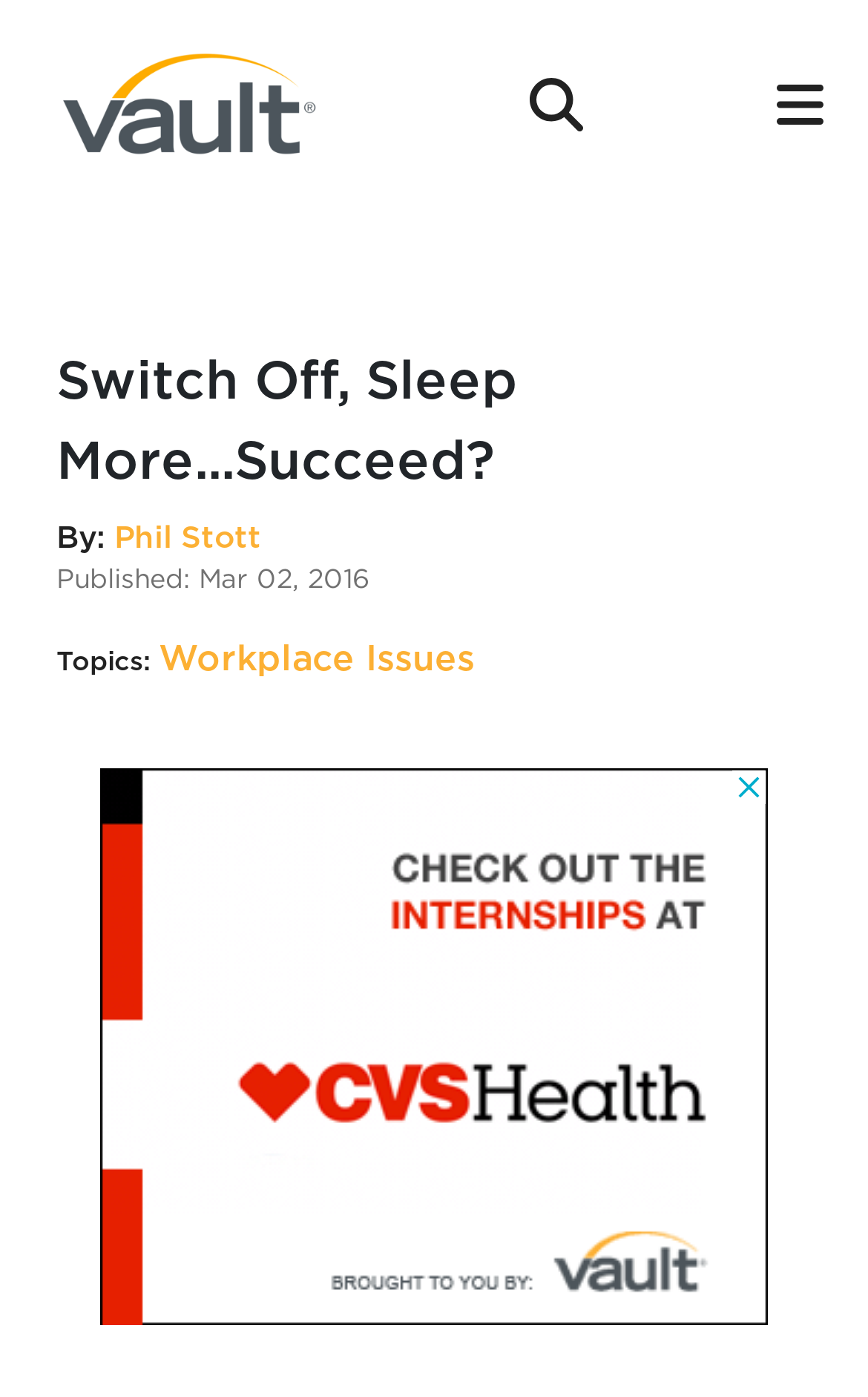Who is the author of the article?
Please answer the question with as much detail and depth as you can.

The author of the article can be found by looking at the 'By:' section, which is located below the main heading. The text 'By:' is followed by the author's name, which is 'Phil Stott'.